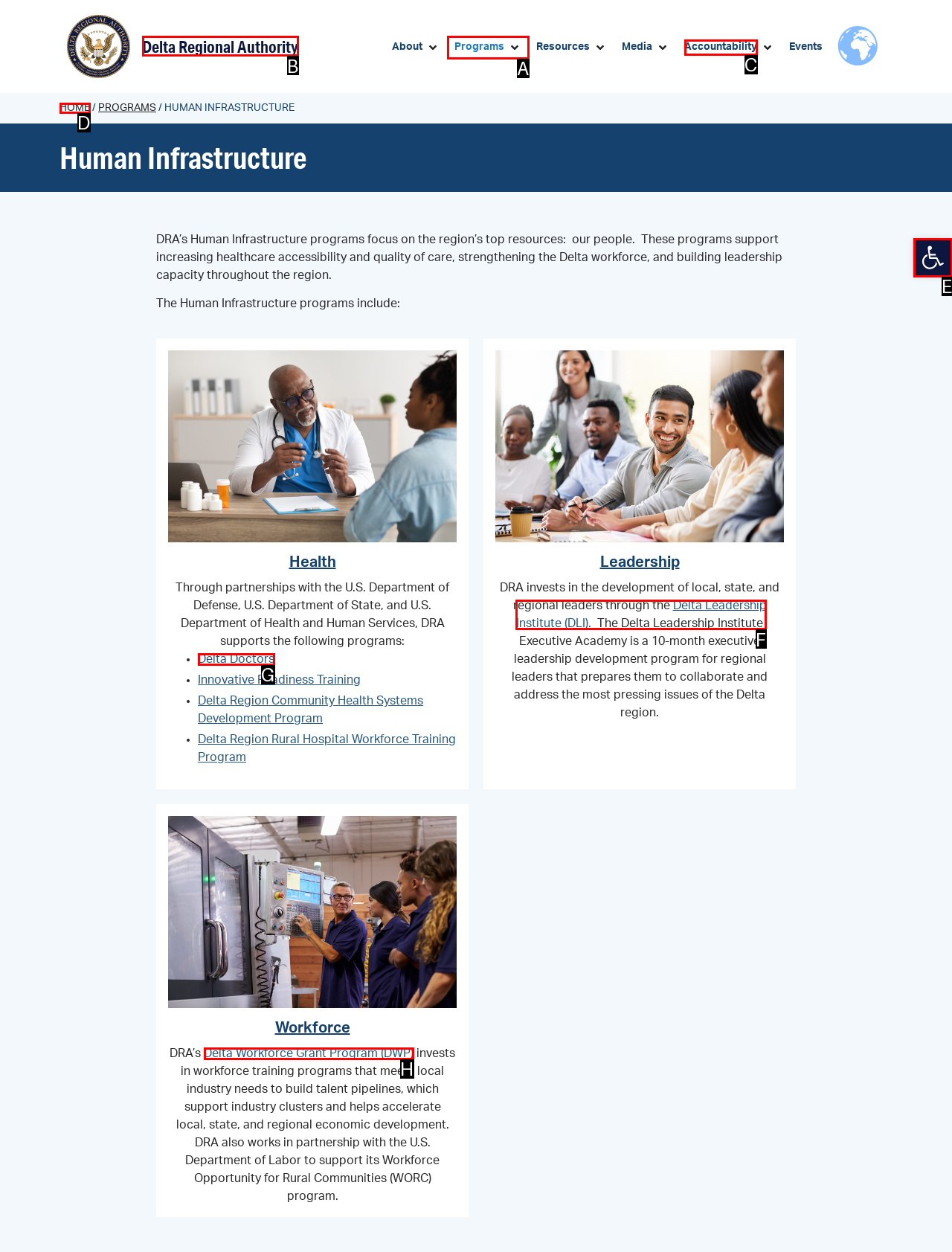Indicate which HTML element you need to click to complete the task: Learn more about the 'Delta Leadership Institute'. Provide the letter of the selected option directly.

F